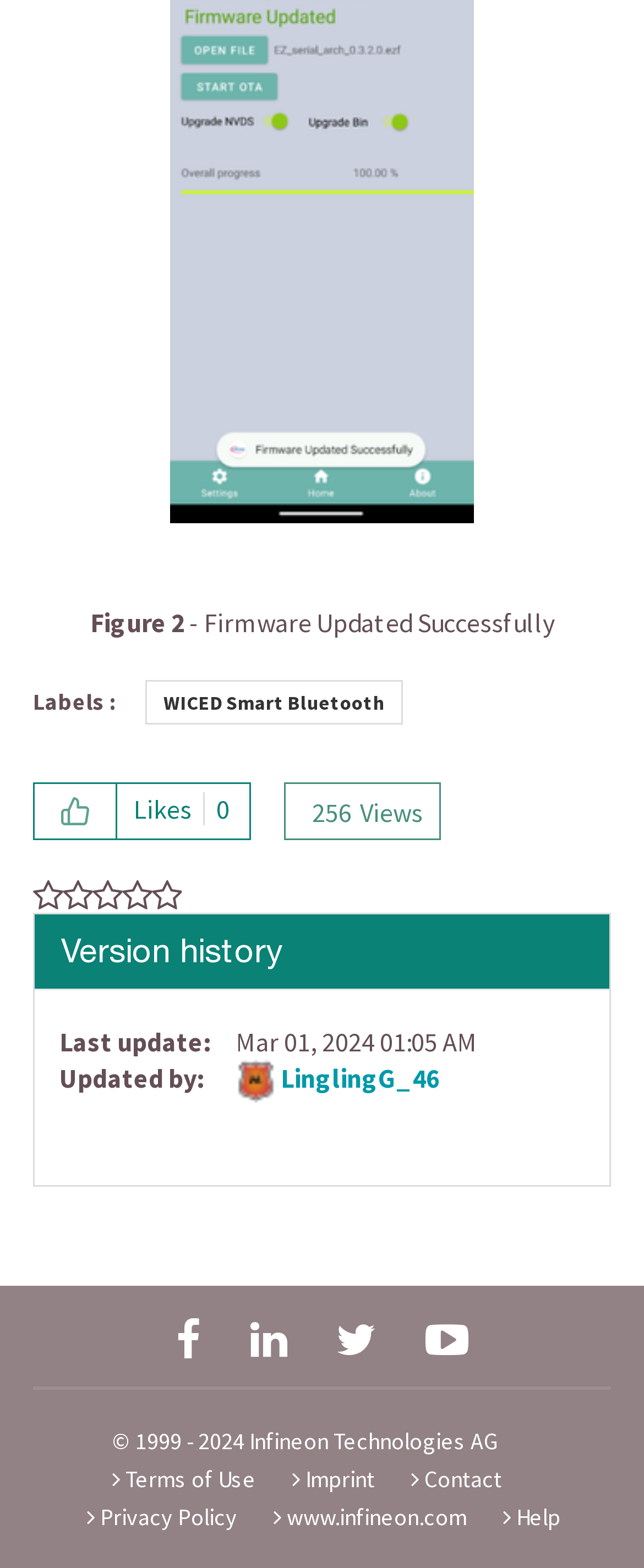Refer to the image and provide an in-depth answer to the question:
What social media platforms are available at the bottom?

The social media links are located at the bottom of the webpage, and they include Facebook, LinkedIn, Twitter, and YouTube, allowing users to access the corresponding social media platforms.